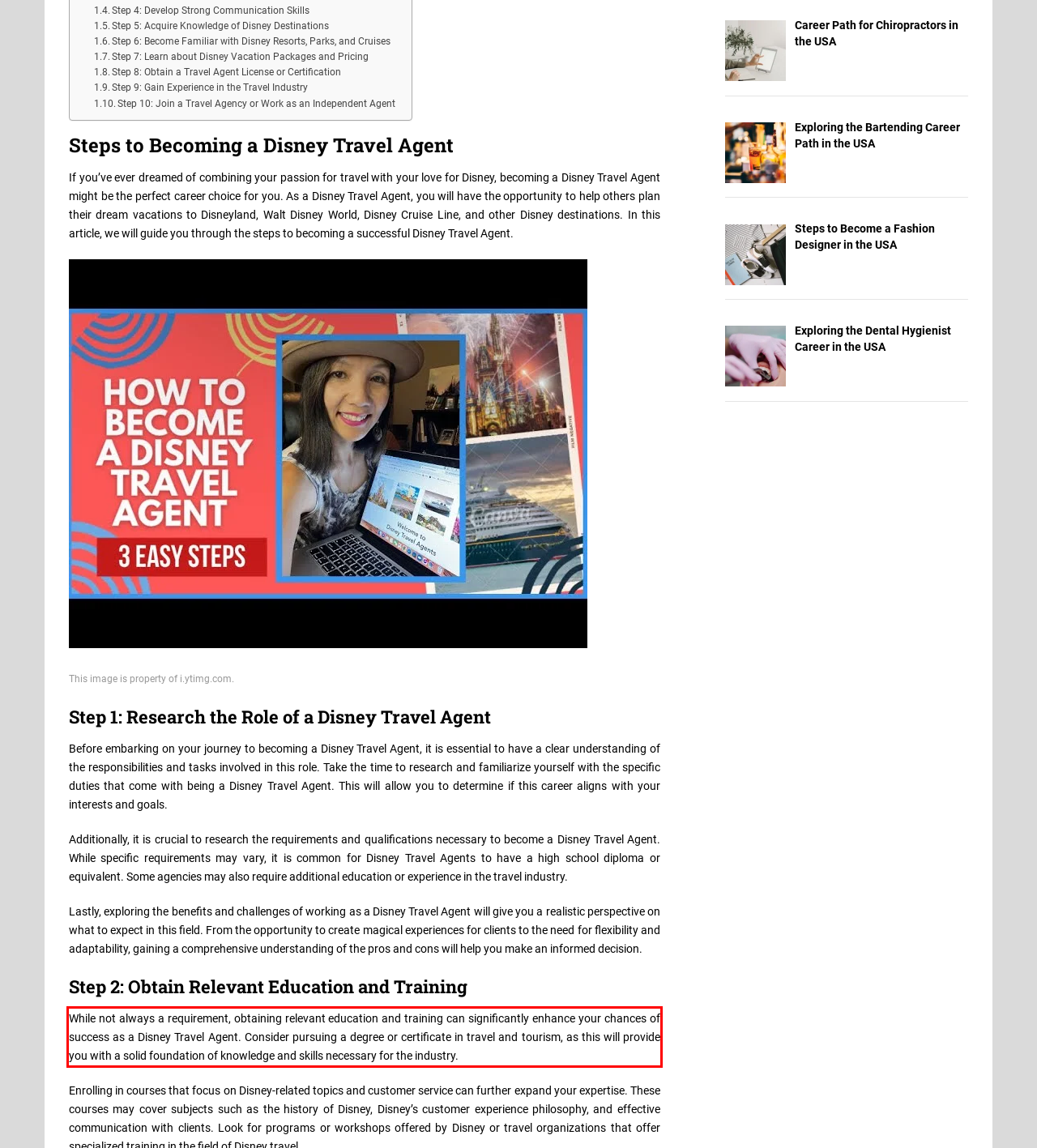Identify the text within the red bounding box on the webpage screenshot and generate the extracted text content.

While not always a requirement, obtaining relevant education and training can significantly enhance your chances of success as a Disney Travel Agent. Consider pursuing a degree or certificate in travel and tourism, as this will provide you with a solid foundation of knowledge and skills necessary for the industry.